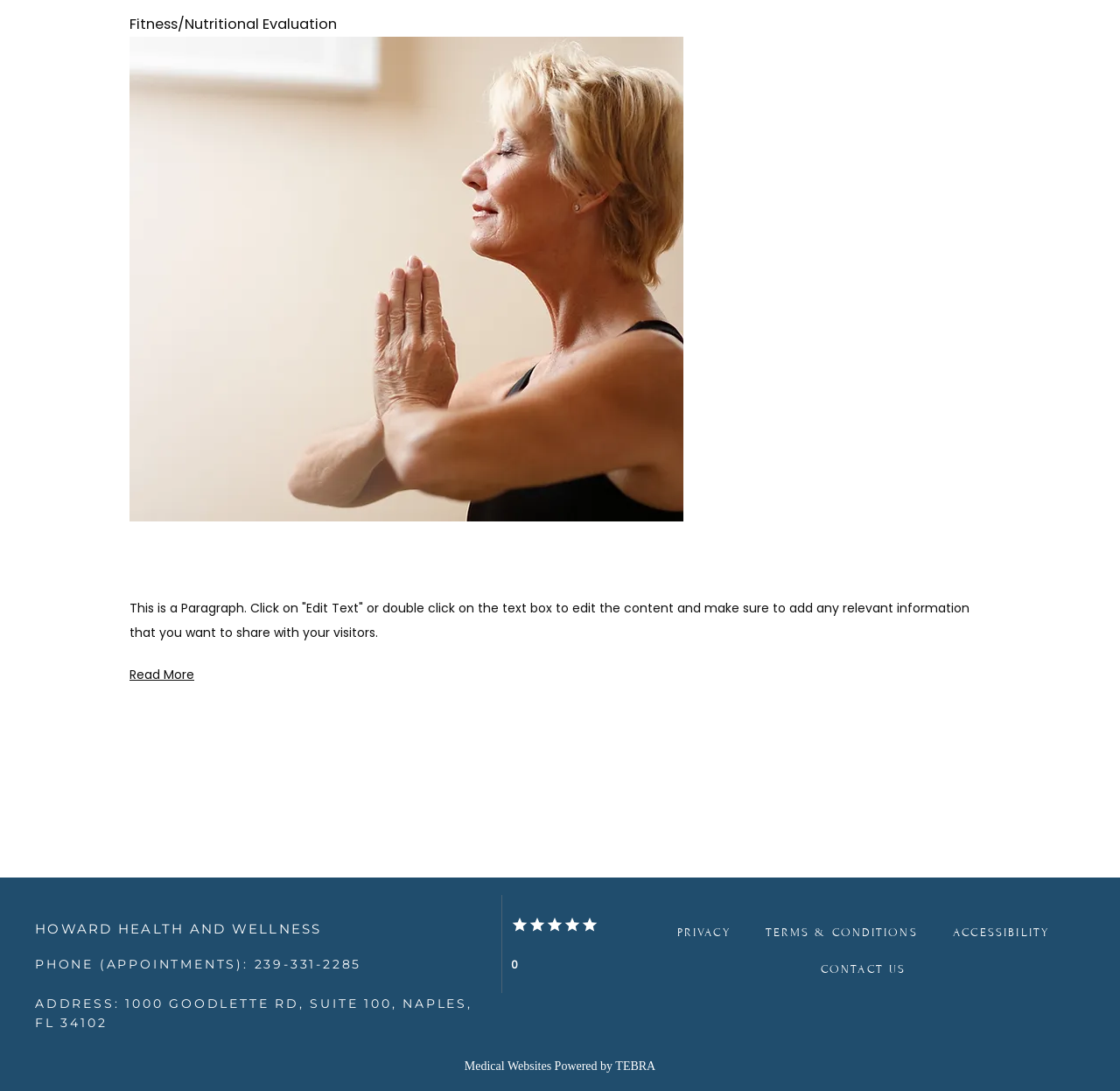What is the topic of the webpage?
Based on the screenshot, provide your answer in one word or phrase.

Health and Wellness